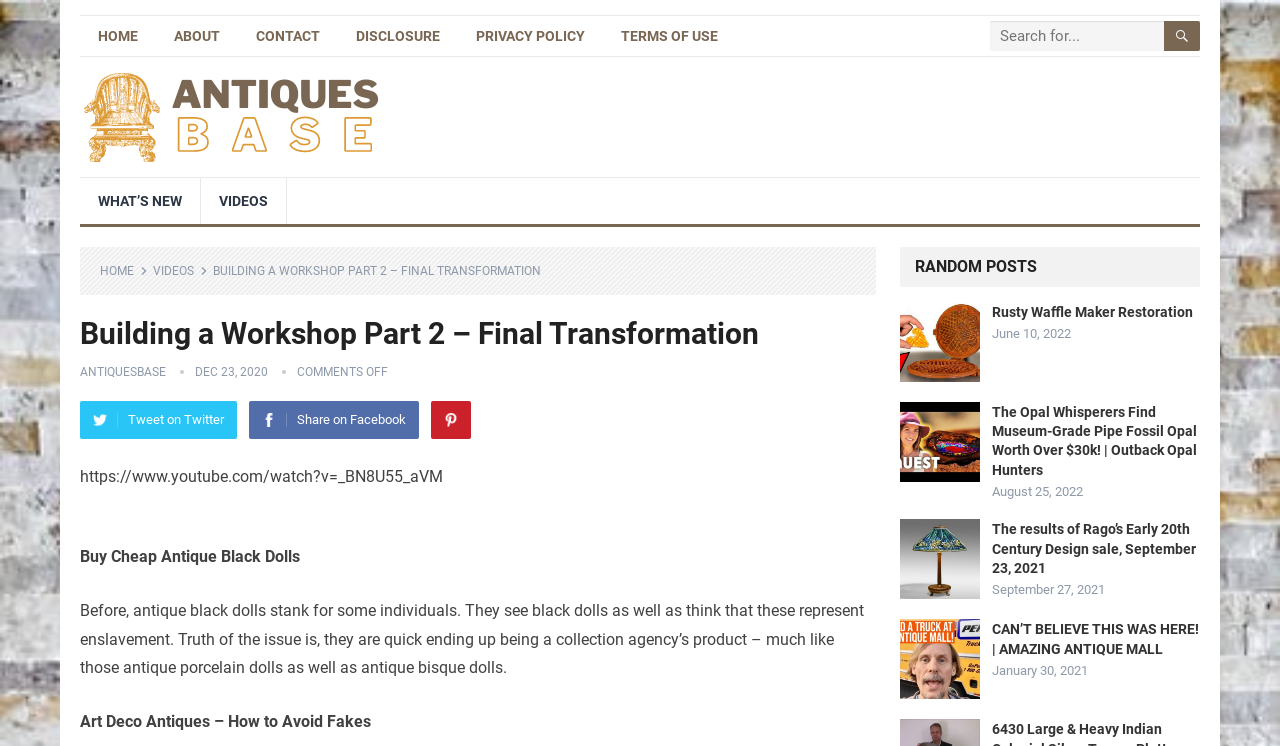Provide a brief response in the form of a single word or phrase:
What is the purpose of the links at the top of the page?

Navigation